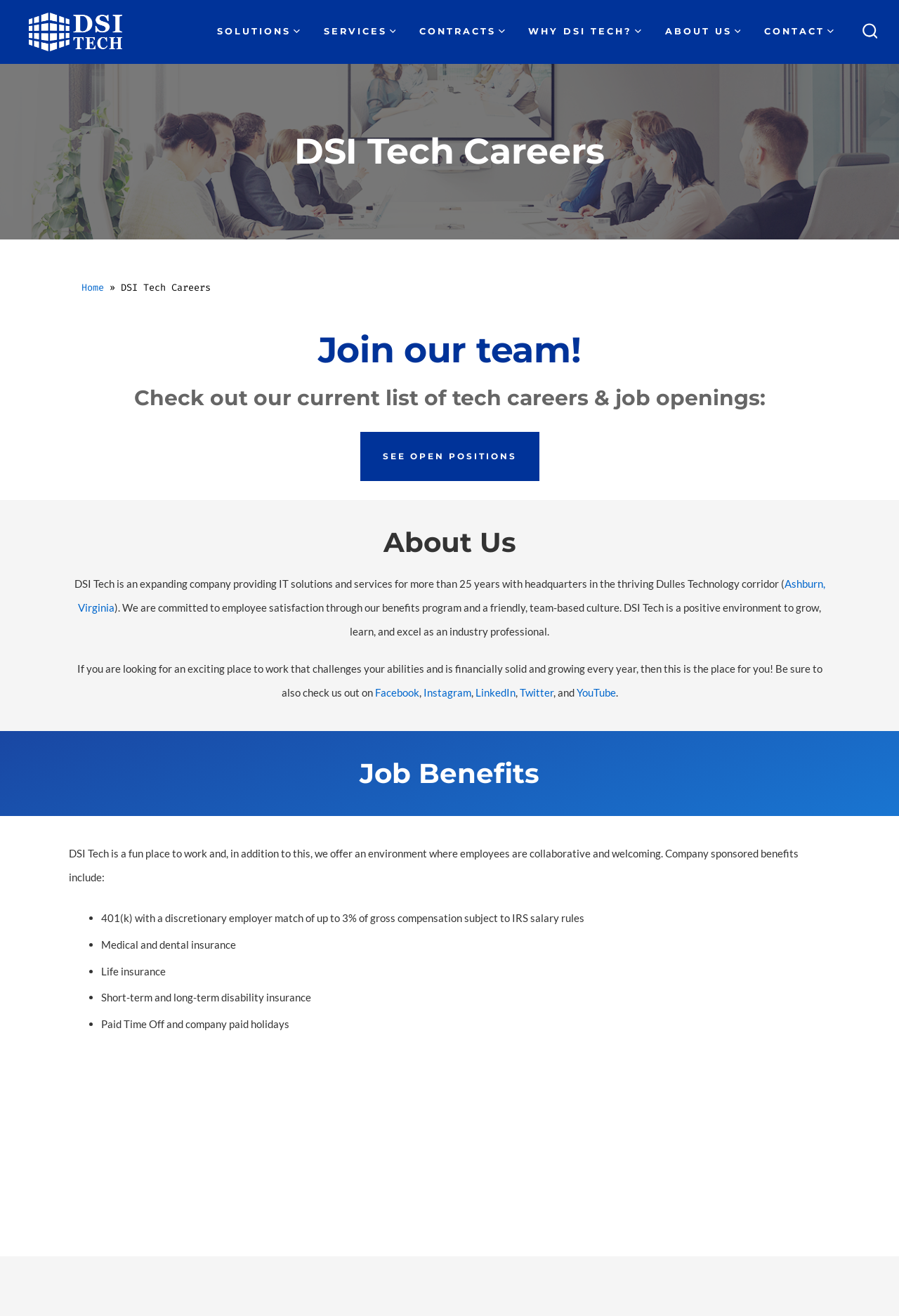Articulate a detailed summary of the webpage's content and design.

The webpage is about DSI Tech's careers and company culture. At the top, there is a search toggle button and a logo of DSI Tech, which is also a link. Below the logo, there is a horizontal navigation menu with links to different sections of the website, including solutions, services, contracts, why DSI Tech, about us, and contact.

The main content of the page is divided into several sections. The first section is about DSI Tech careers, with a heading "DSI Tech Careers" and a subheading "Join our team!". There is a link to see open positions and a brief description of the company.

The next section is about the company, with a heading "About Us". This section provides more information about the company, including its location, benefits program, and culture. There are also links to the company's social media profiles.

The following section is about job benefits, with a heading "Job Benefits". This section lists the company-sponsored benefits, including 401(k), medical and dental insurance, life insurance, short-term and long-term disability insurance, and paid time off and company-paid holidays.

The final section is about the company's values, with a heading "Our Company Values". This section describes the company's core values, including honesty, teamwork, knowledge sharing, and integrity, and how they drive the company's success and employee well-being.